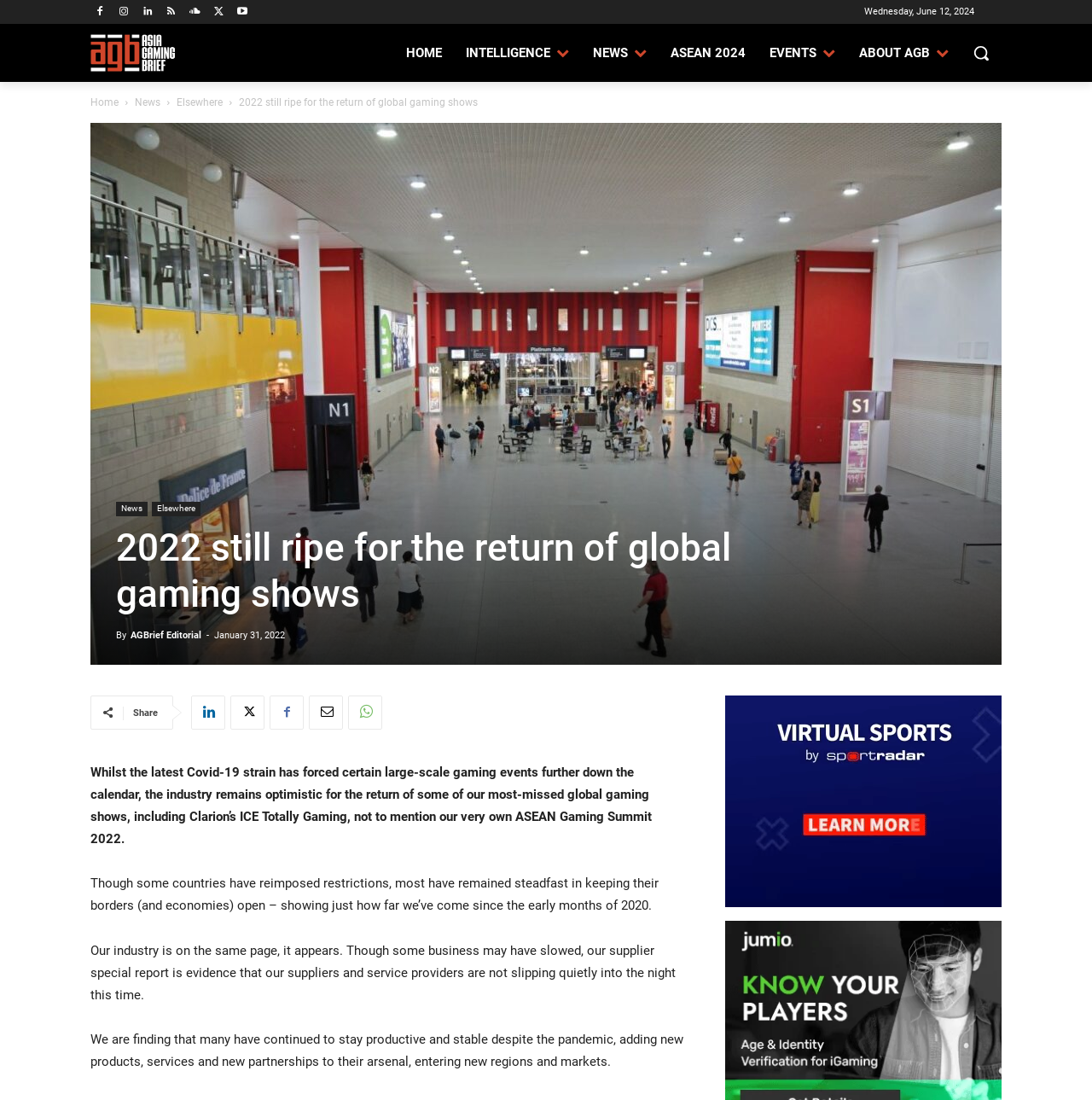Please find the bounding box coordinates of the clickable region needed to complete the following instruction: "Search for something". The bounding box coordinates must consist of four float numbers between 0 and 1, i.e., [left, top, right, bottom].

[0.88, 0.029, 0.917, 0.067]